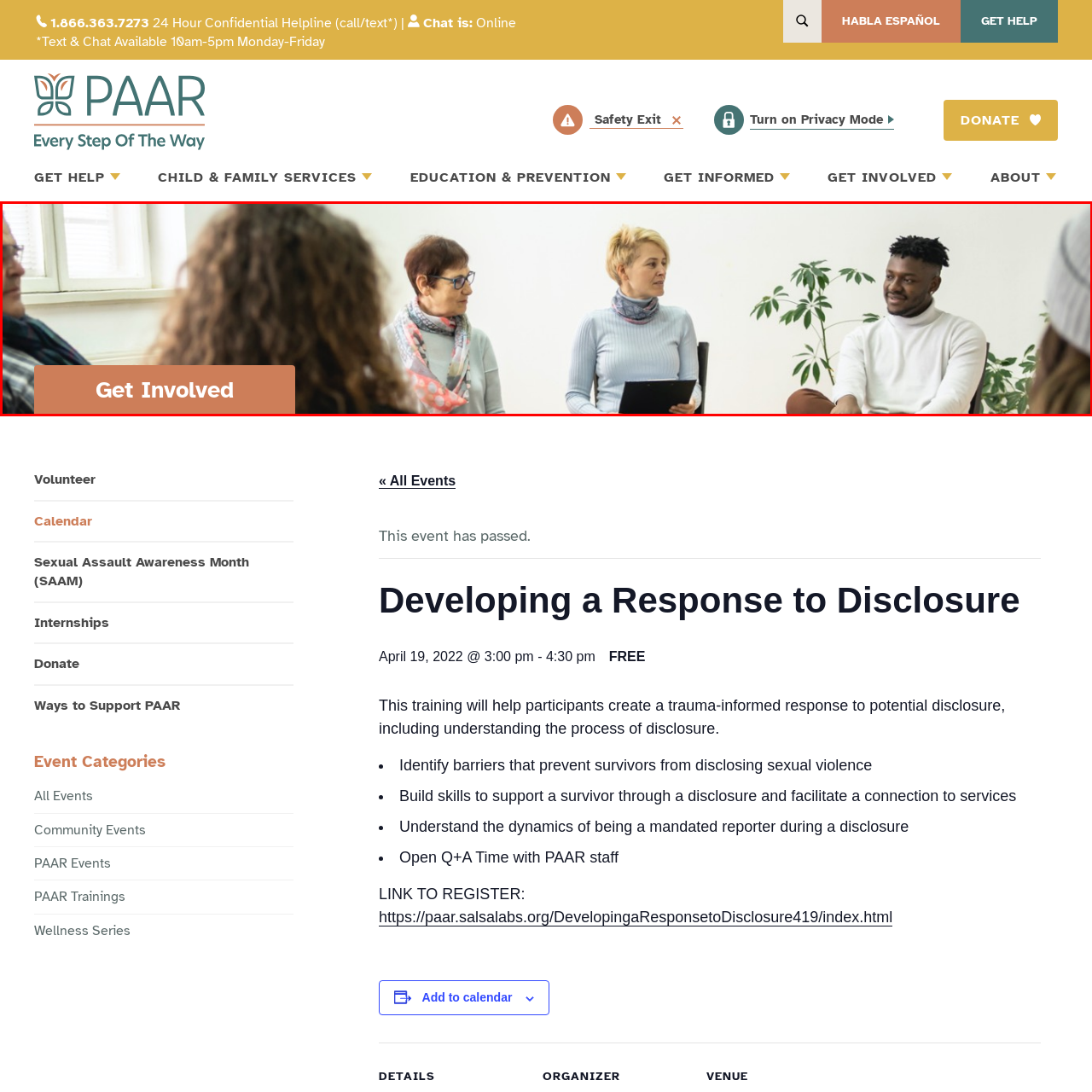What is written on the prominent banner?
Concentrate on the part of the image that is enclosed by the red bounding box and provide a detailed response to the question.

The caption explicitly states that a prominent banner at the bottom of the image reads 'Get Involved', which is a message encouraging viewers to connect with their community.